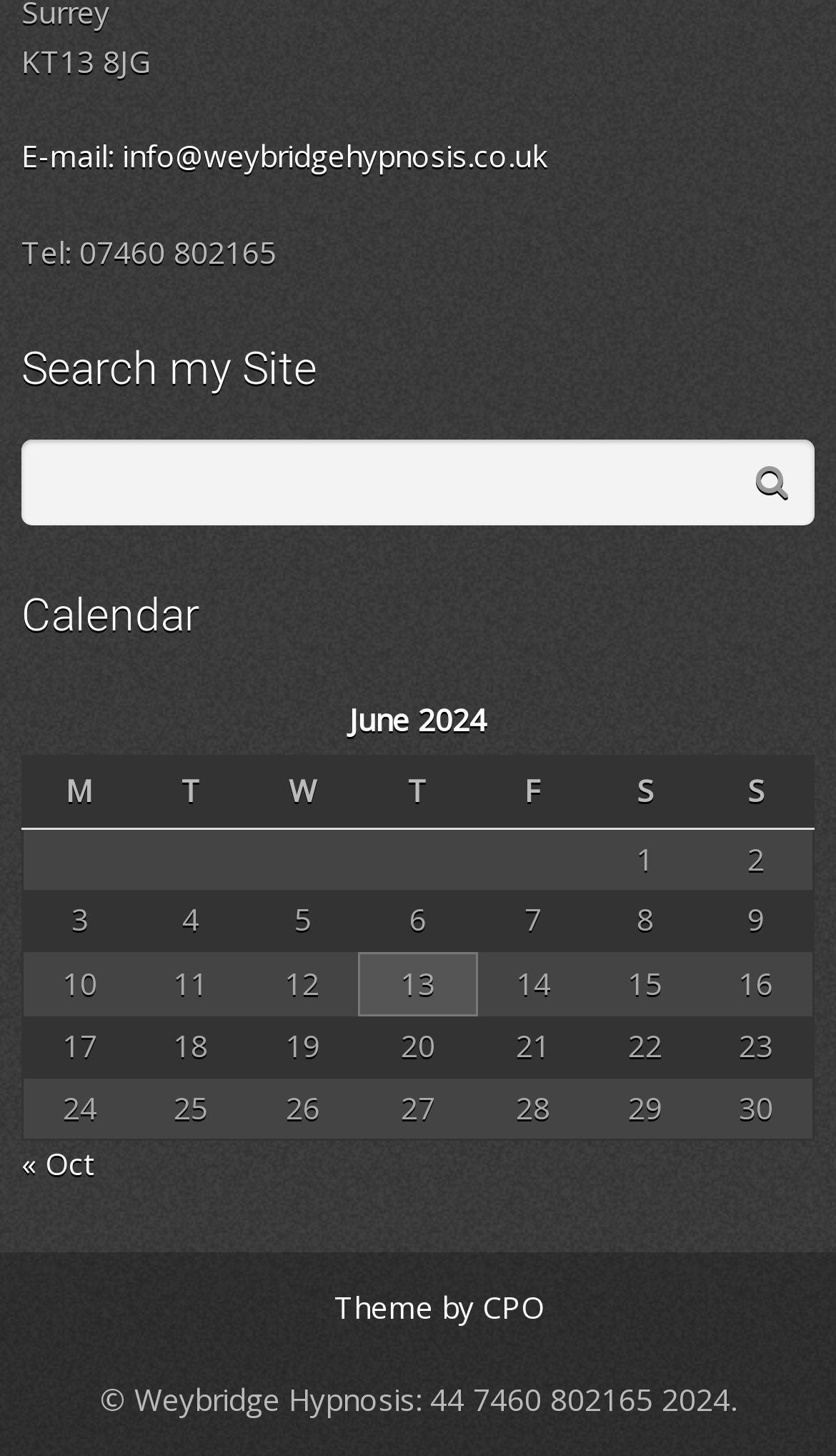What is the current month displayed in the calendar?
From the screenshot, supply a one-word or short-phrase answer.

June 2024